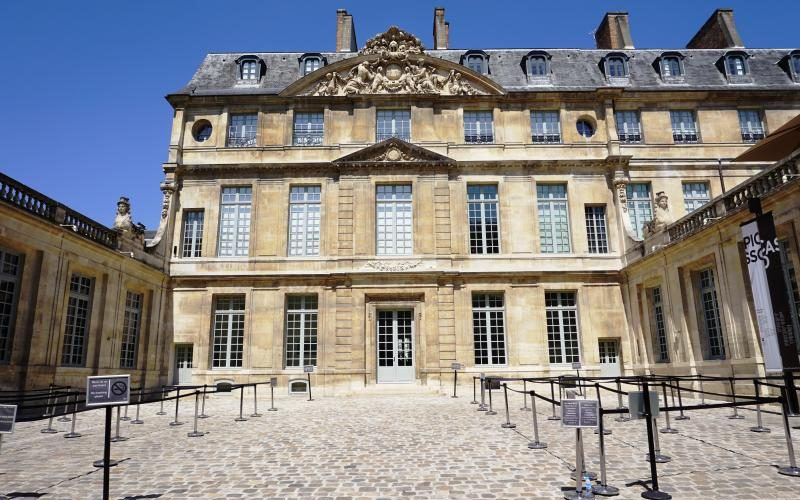What is the museum's collection renowned for?
Use the information from the image to give a detailed answer to the question.

According to the caption, the Musée Picasso is 'renowned for housing the world's largest collection of Picasso's works', which offers a unique glimpse into his creative evolution through various artistic periods.